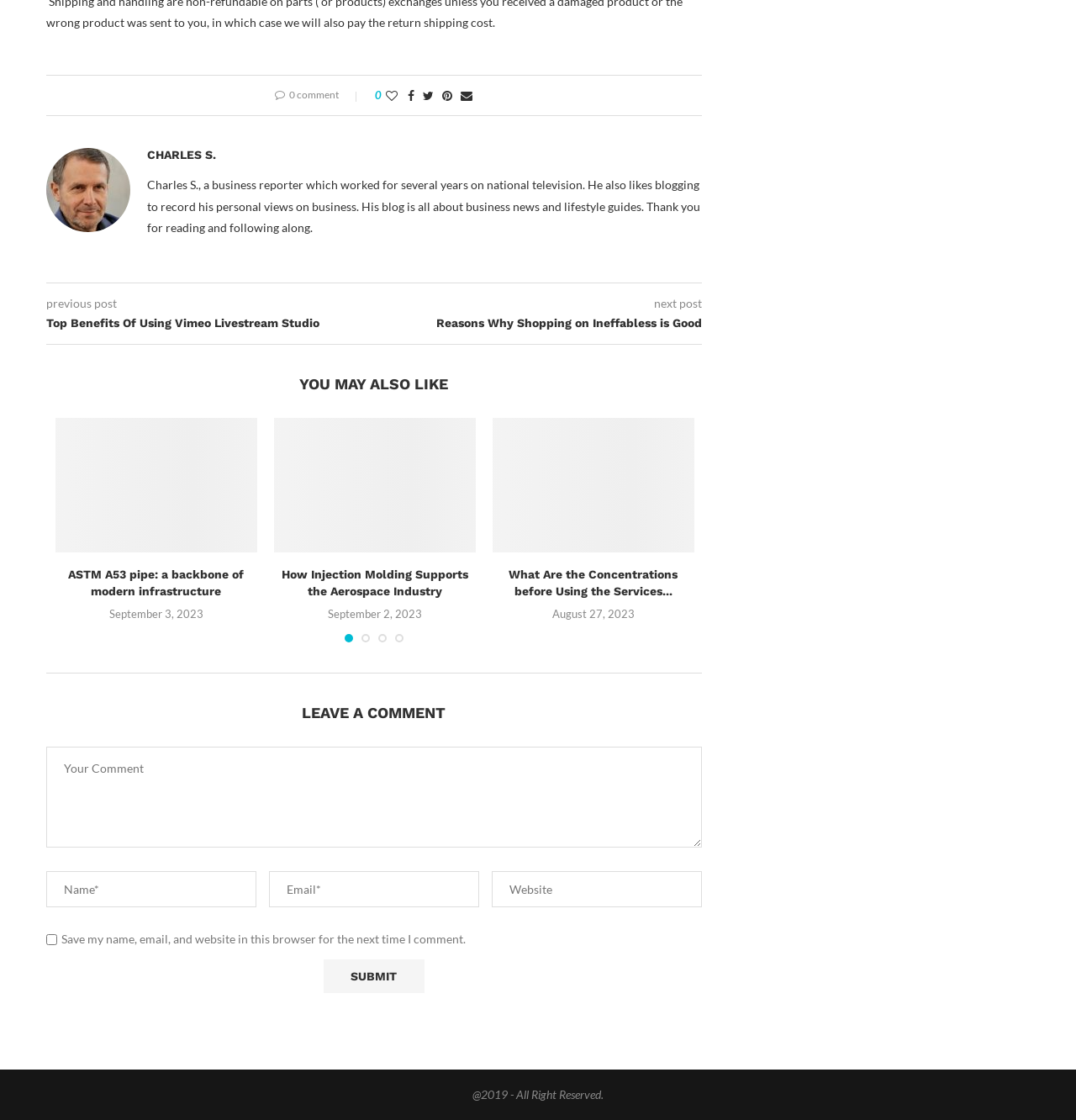For the element described, predict the bounding box coordinates as (top-left x, top-left y, bottom-right x, bottom-right y). All values should be between 0 and 1. Element description: name="author" placeholder="Name*"

[0.043, 0.778, 0.238, 0.81]